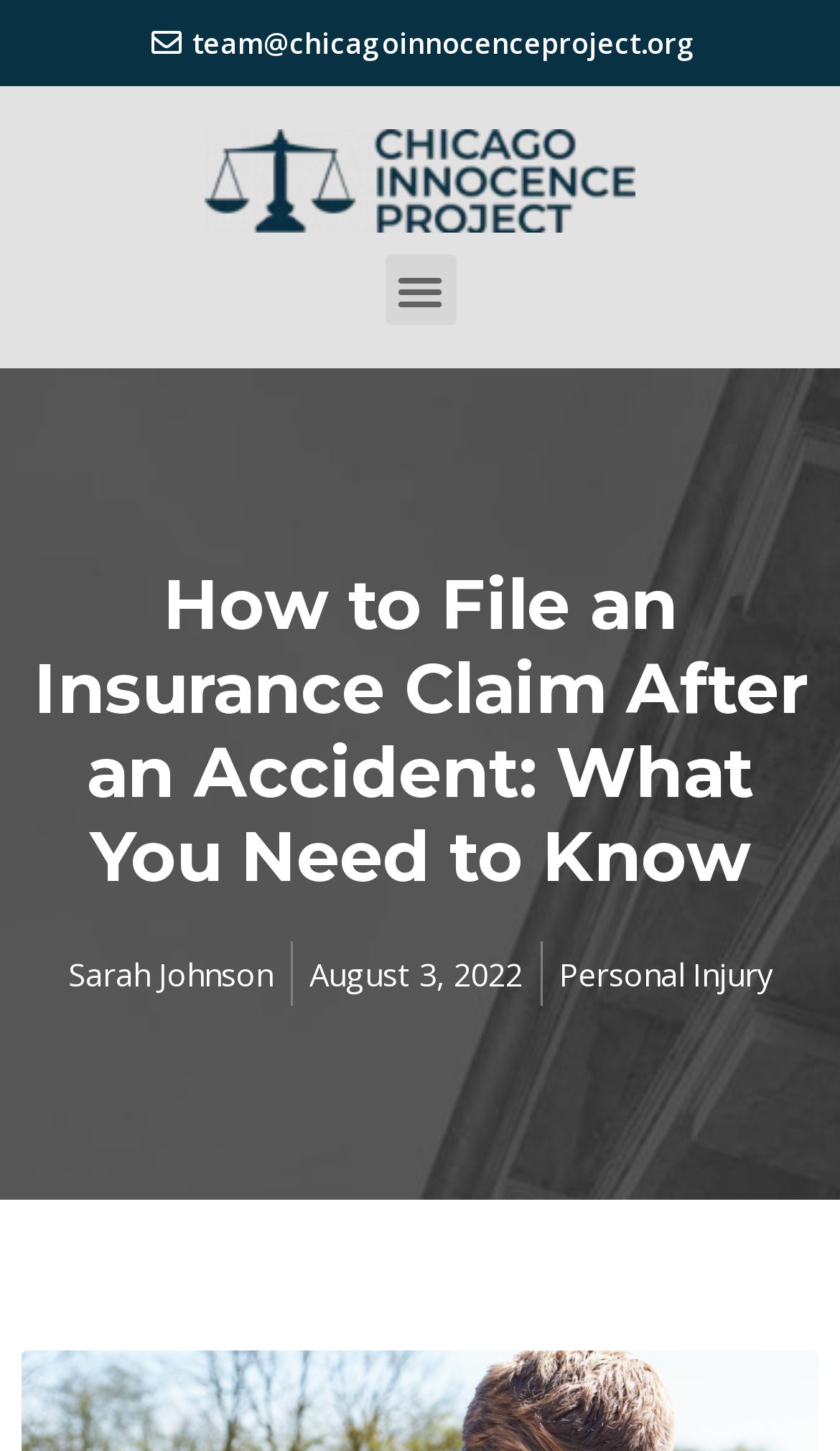Use a single word or phrase to answer the question: What is the email address of the team?

team@chicagoinnocenceproject.org